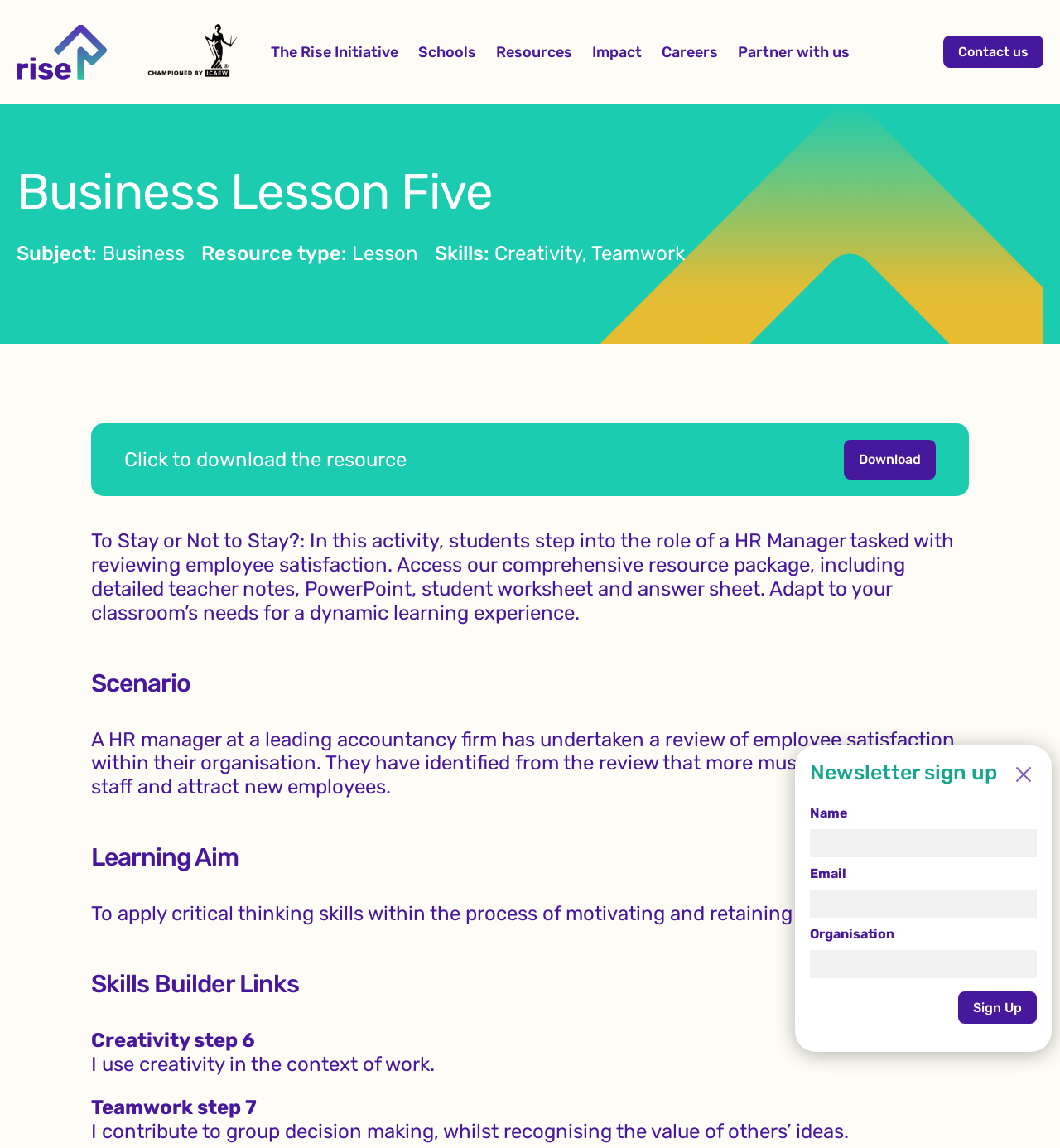Can you specify the bounding box coordinates of the area that needs to be clicked to fulfill the following instruction: "Click the 'Contact us' link"?

[0.89, 0.031, 0.984, 0.059]